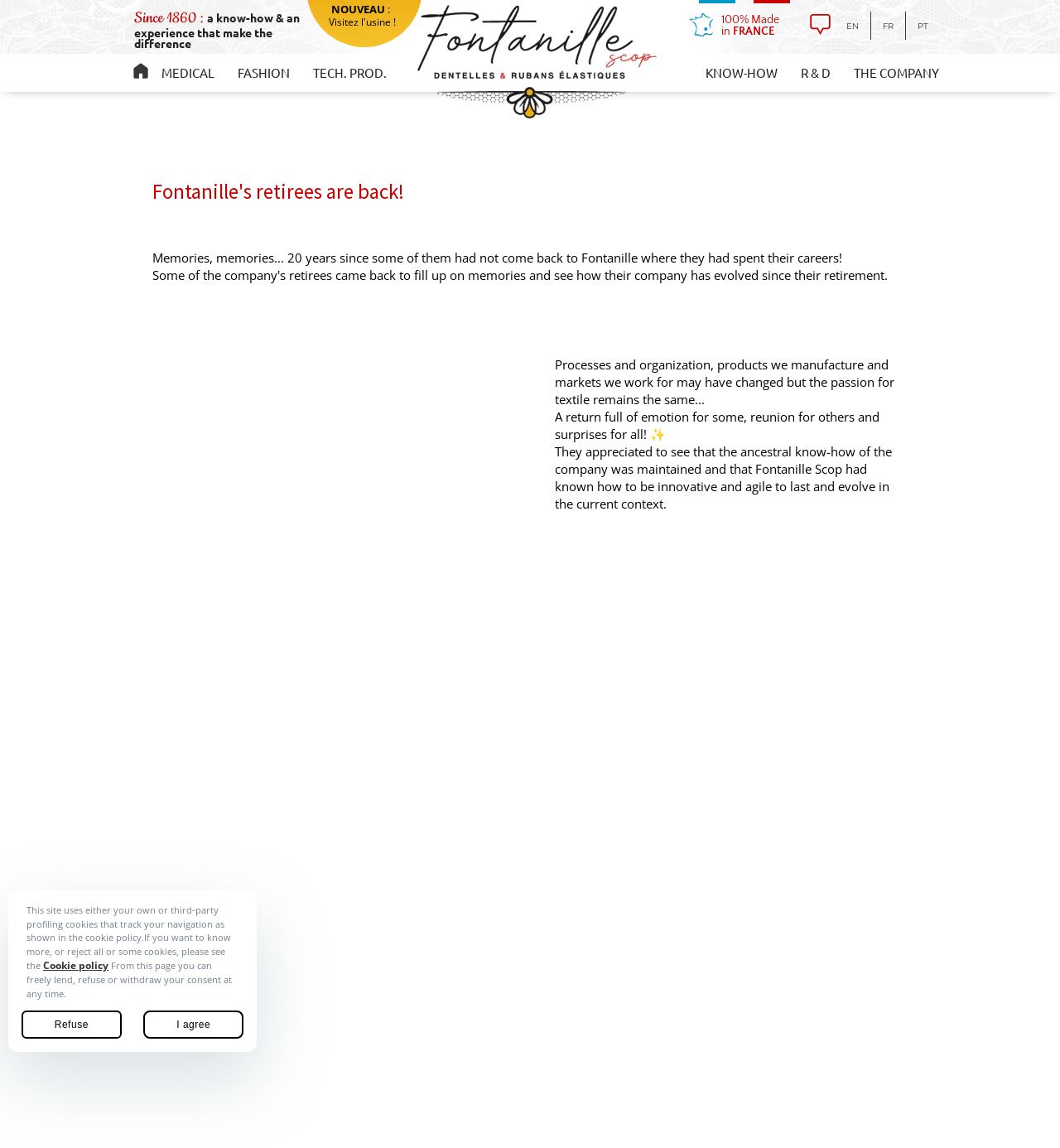What is the country where Fontanille products are made?
Respond to the question with a well-detailed and thorough answer.

The answer can be found in the StaticText element with the text '100% Made in FRANCE' which indicates that the products are made in France.